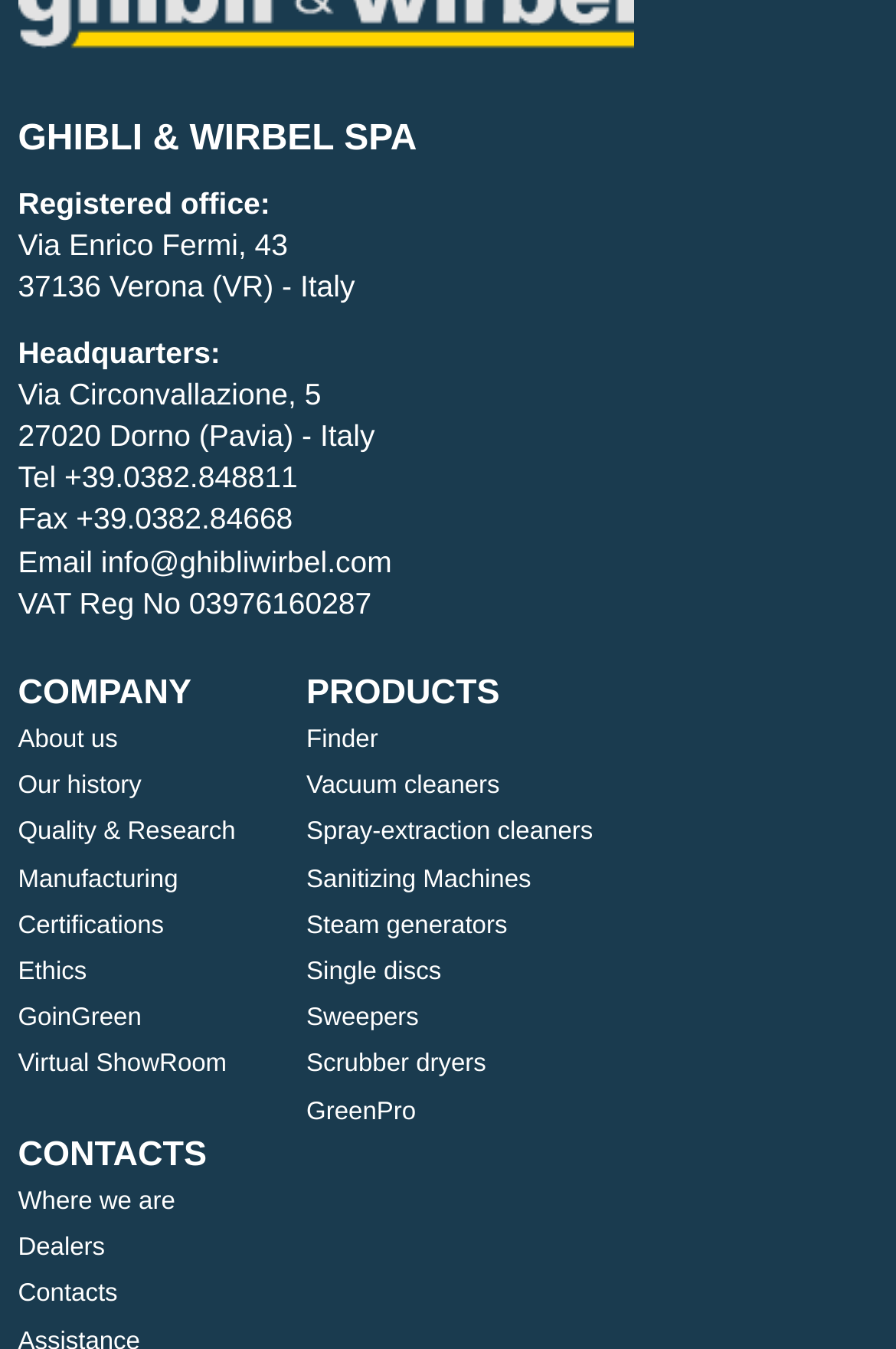Find the bounding box coordinates of the element to click in order to complete the given instruction: "Visit About us page."

[0.02, 0.538, 0.131, 0.559]